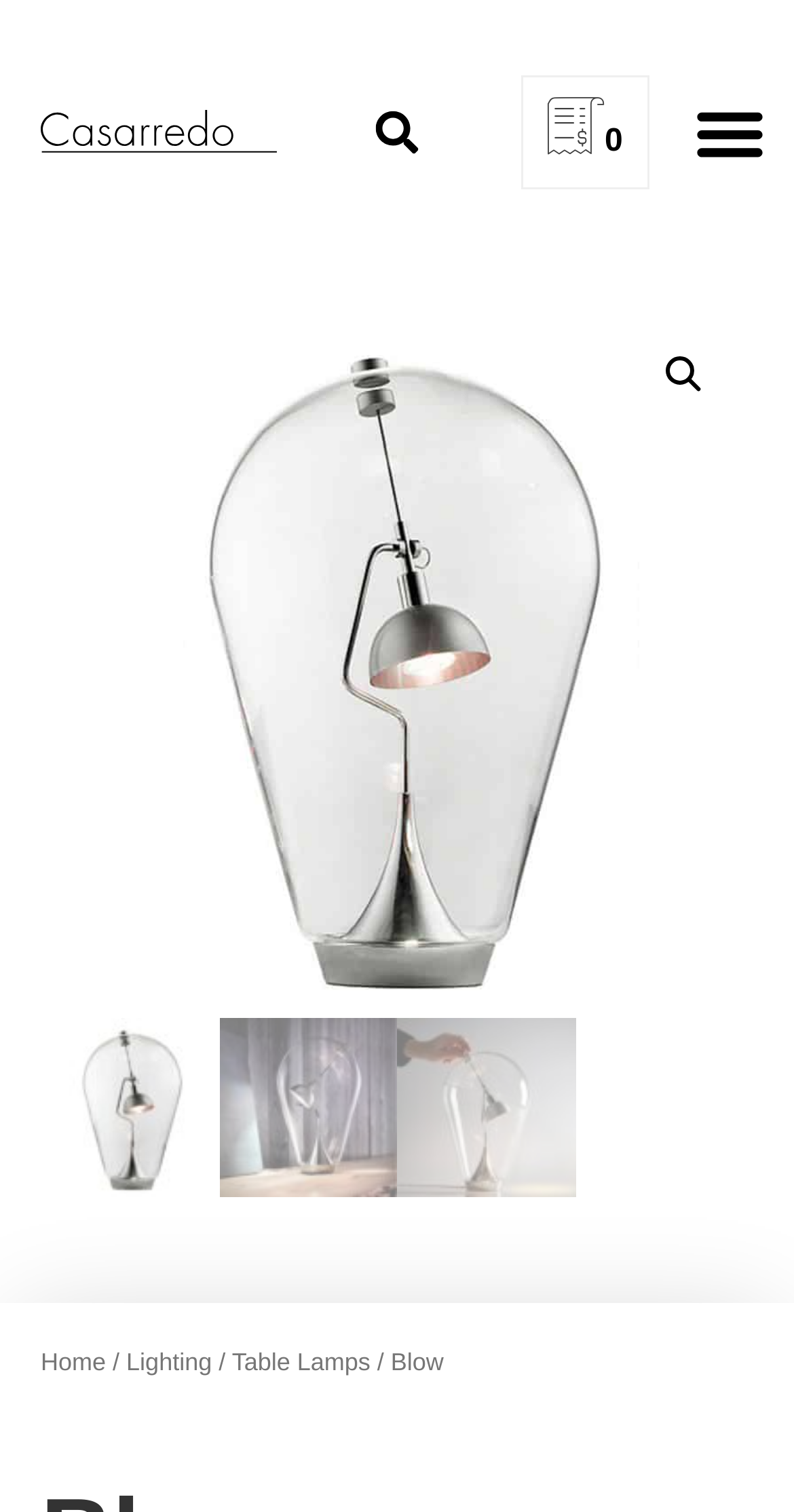Provide the bounding box coordinates of the HTML element this sentence describes: "Table Lamps". The bounding box coordinates consist of four float numbers between 0 and 1, i.e., [left, top, right, bottom].

[0.292, 0.891, 0.466, 0.91]